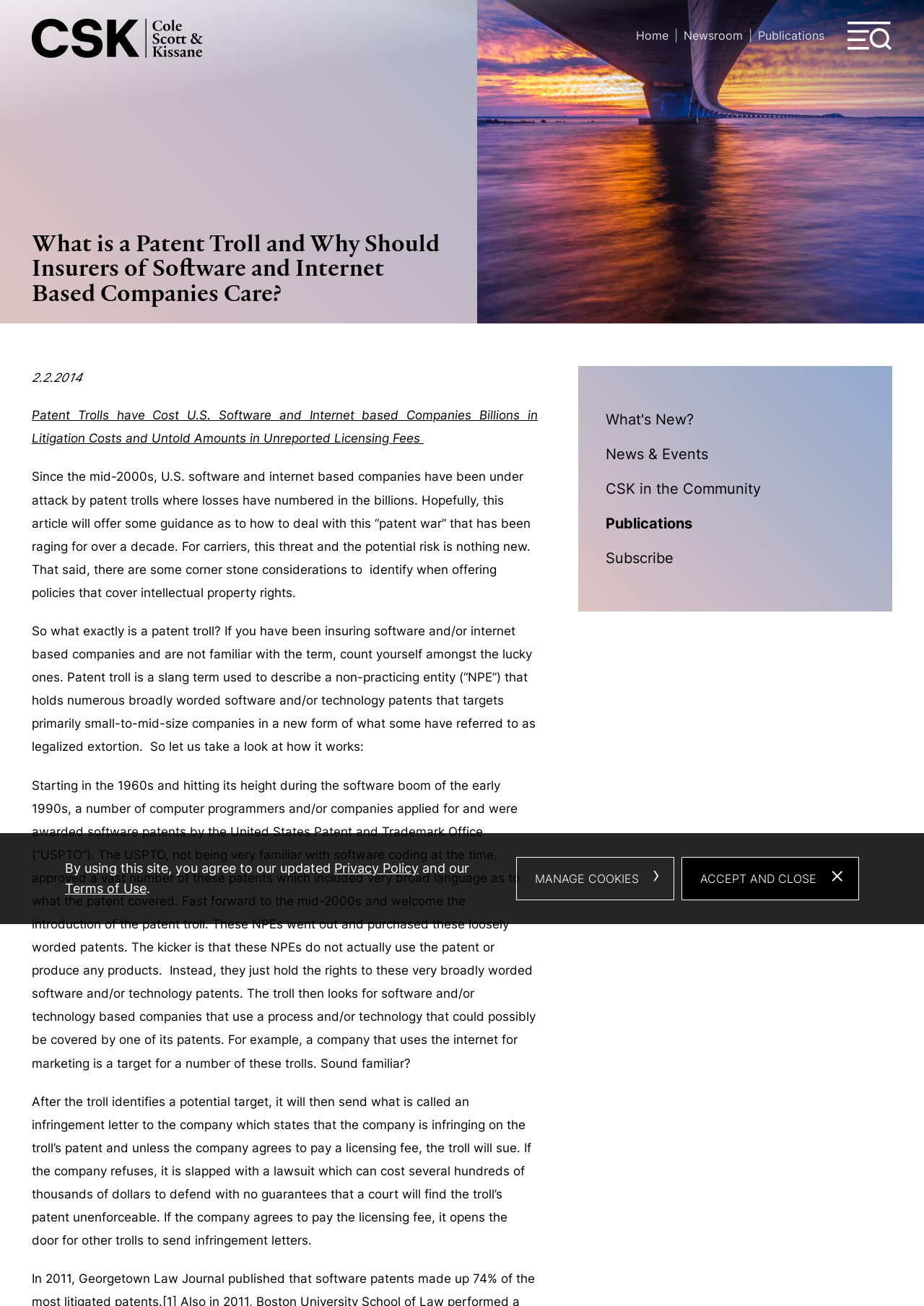Describe all the key features and sections of the webpage thoroughly.

This webpage is about patent trolls and their impact on software and internet-based companies. At the top left, there is a logo of Cole, Scott & Kissane, P.A., which is a law firm. Next to the logo, there is a link to the law firm's main page. On the top right, there is a menu button that controls the main navigation menu.

The main content of the webpage is divided into sections. The first section is a heading that repeats the title of the webpage. Below the heading, there is a navigation section with links to "What's New?", "News & Events", "CSK in the Community", "Publications", and "Subscribe". 

The main article starts with a brief introduction to patent trolls, stating that they have cost U.S. software and internet-based companies billions of dollars in litigation costs and licensing fees. The article then explains what a patent troll is, how they operate, and how they target small-to-mid-size companies.

The article is divided into several paragraphs, each explaining a different aspect of patent trolls. There are five paragraphs in total, each discussing the history of software patents, how patent trolls purchase these patents, how they target companies, and the consequences of not paying licensing fees.

At the bottom of the webpage, there is a cookie policy dialog box that informs users about the website's privacy policy and terms of use. The dialog box has two buttons: "MANAGE COOKIES" and "ACCEPT AND CLOSE".